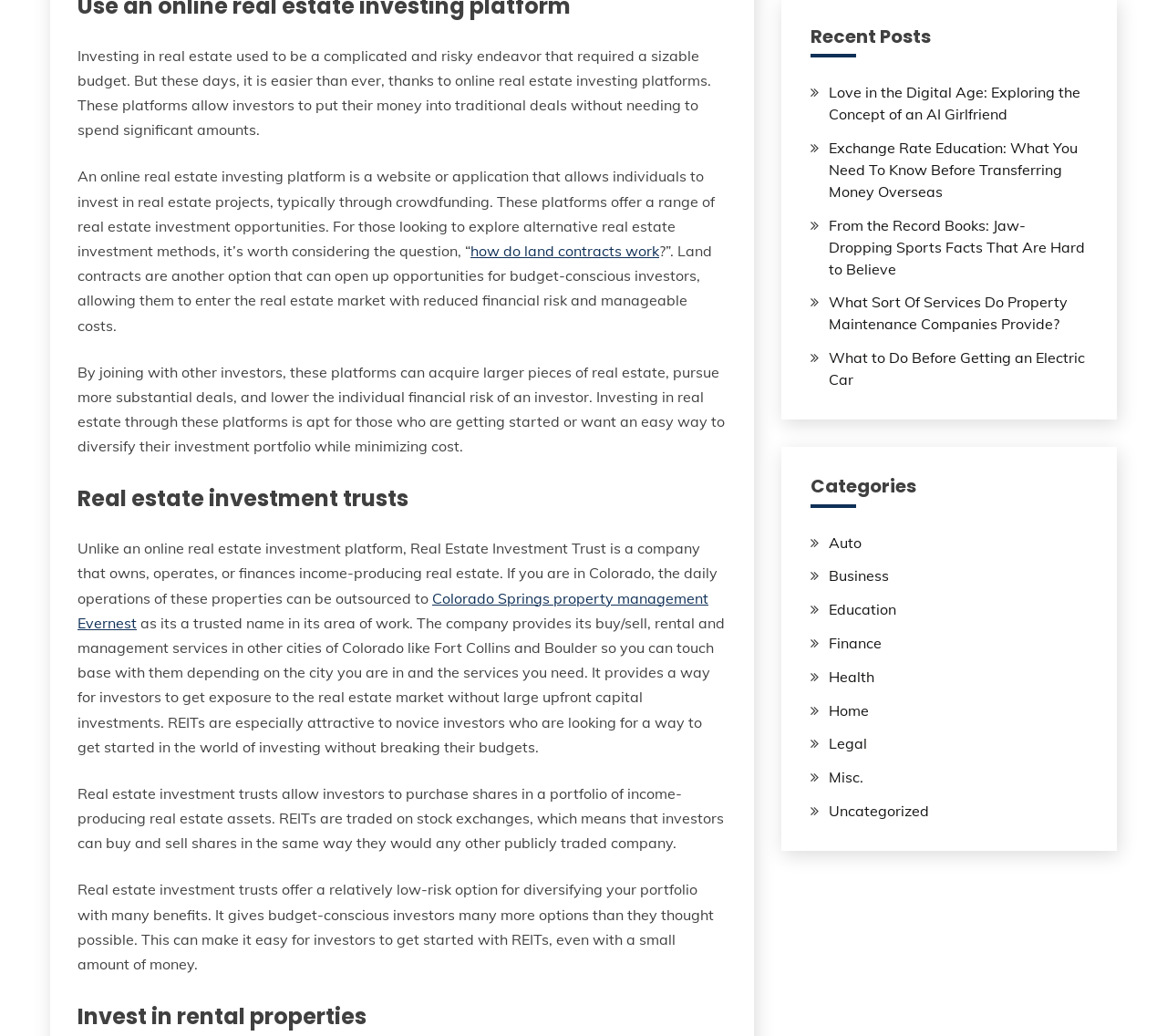Find the bounding box coordinates of the element you need to click on to perform this action: 'View posts in the Finance category'. The coordinates should be represented by four float values between 0 and 1, in the format [left, top, right, bottom].

[0.71, 0.612, 0.755, 0.629]